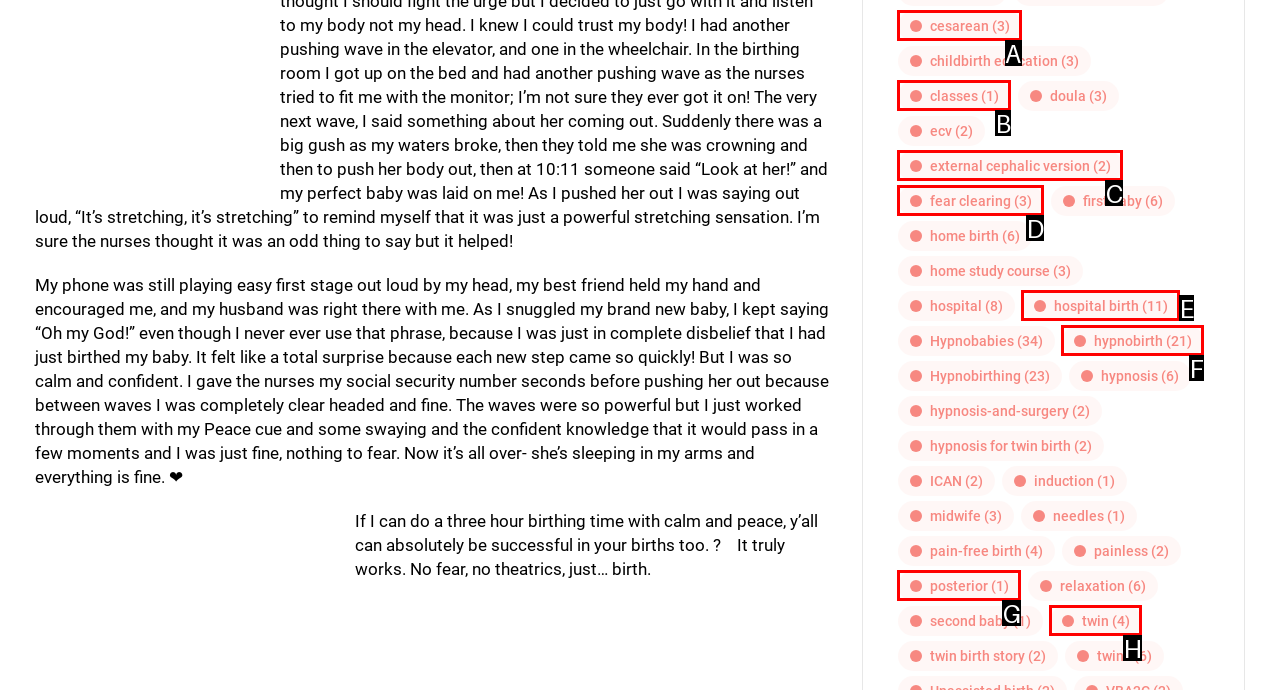From the given options, tell me which letter should be clicked to complete this task: Click on the link about cesarean
Answer with the letter only.

A